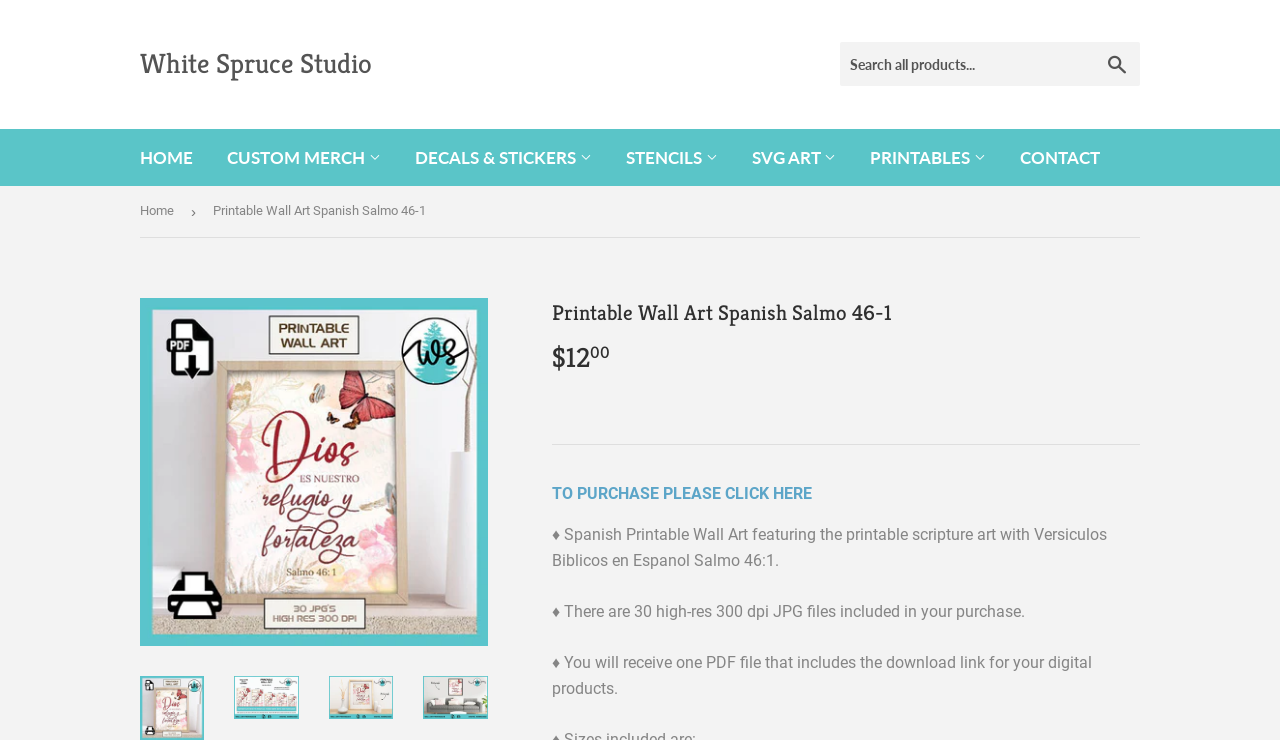Please identify the bounding box coordinates of the clickable area that will fulfill the following instruction: "Explore SVG ART options". The coordinates should be in the format of four float numbers between 0 and 1, i.e., [left, top, right, bottom].

[0.576, 0.174, 0.665, 0.251]